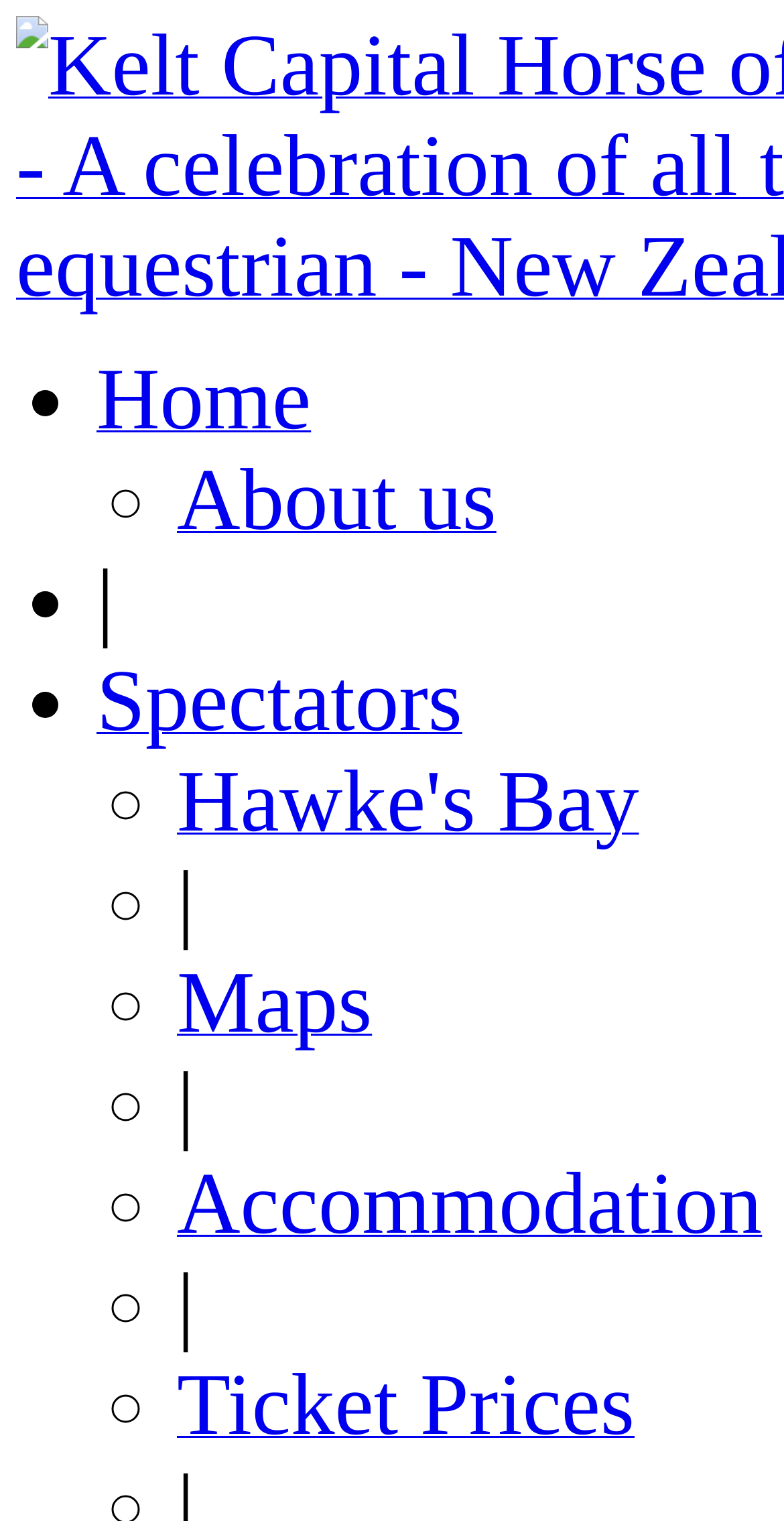Identify the bounding box coordinates of the region that needs to be clicked to carry out this instruction: "go to home page". Provide these coordinates as four float numbers ranging from 0 to 1, i.e., [left, top, right, bottom].

[0.123, 0.264, 0.397, 0.287]